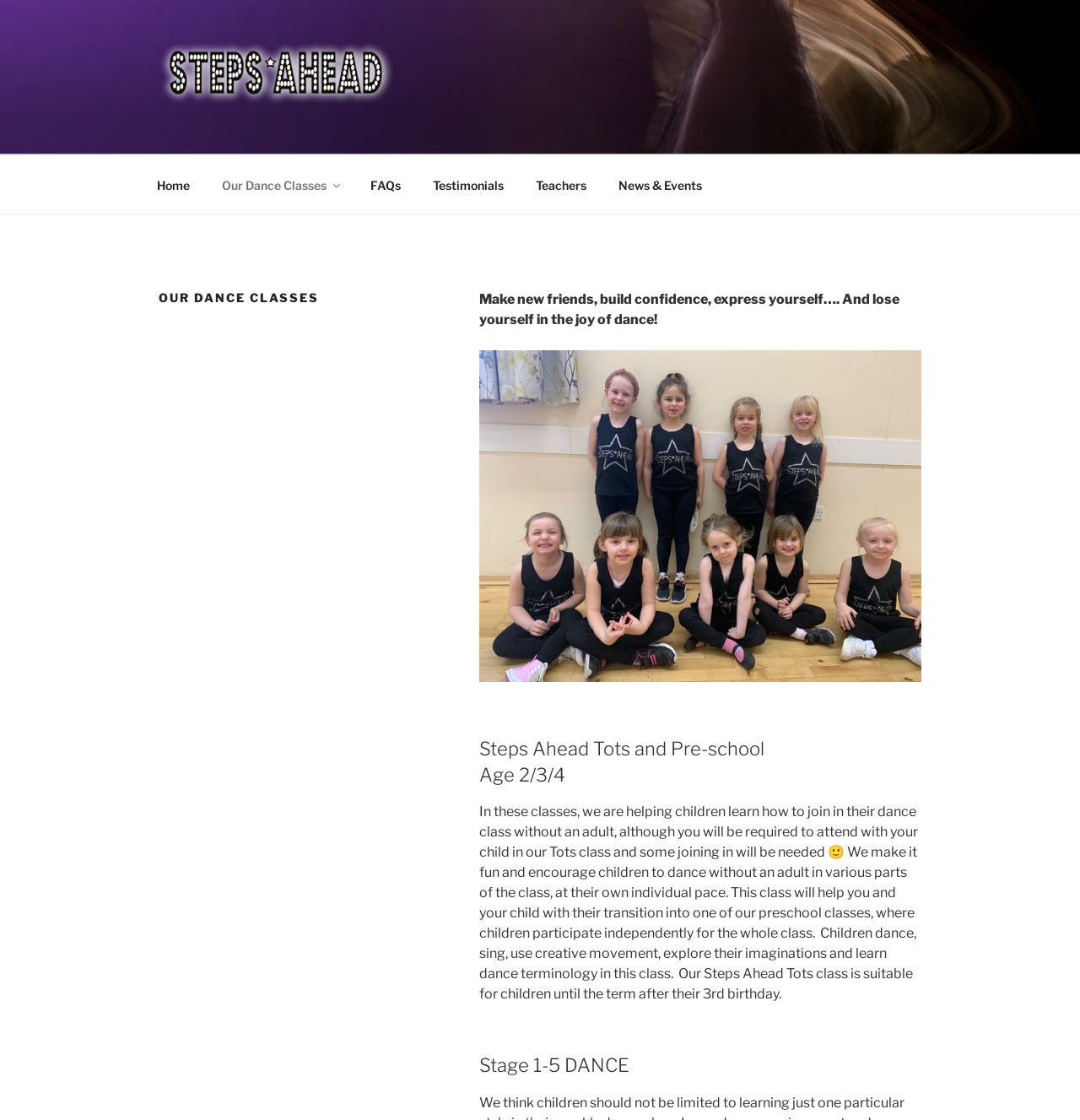What is the age range for the Steps Ahead Tots class?
Use the image to give a comprehensive and detailed response to the question.

The age range for the Steps Ahead Tots class can be found in the section describing the class, where it says 'Steps Ahead Tots and Pre-school Age 2/3/4'.